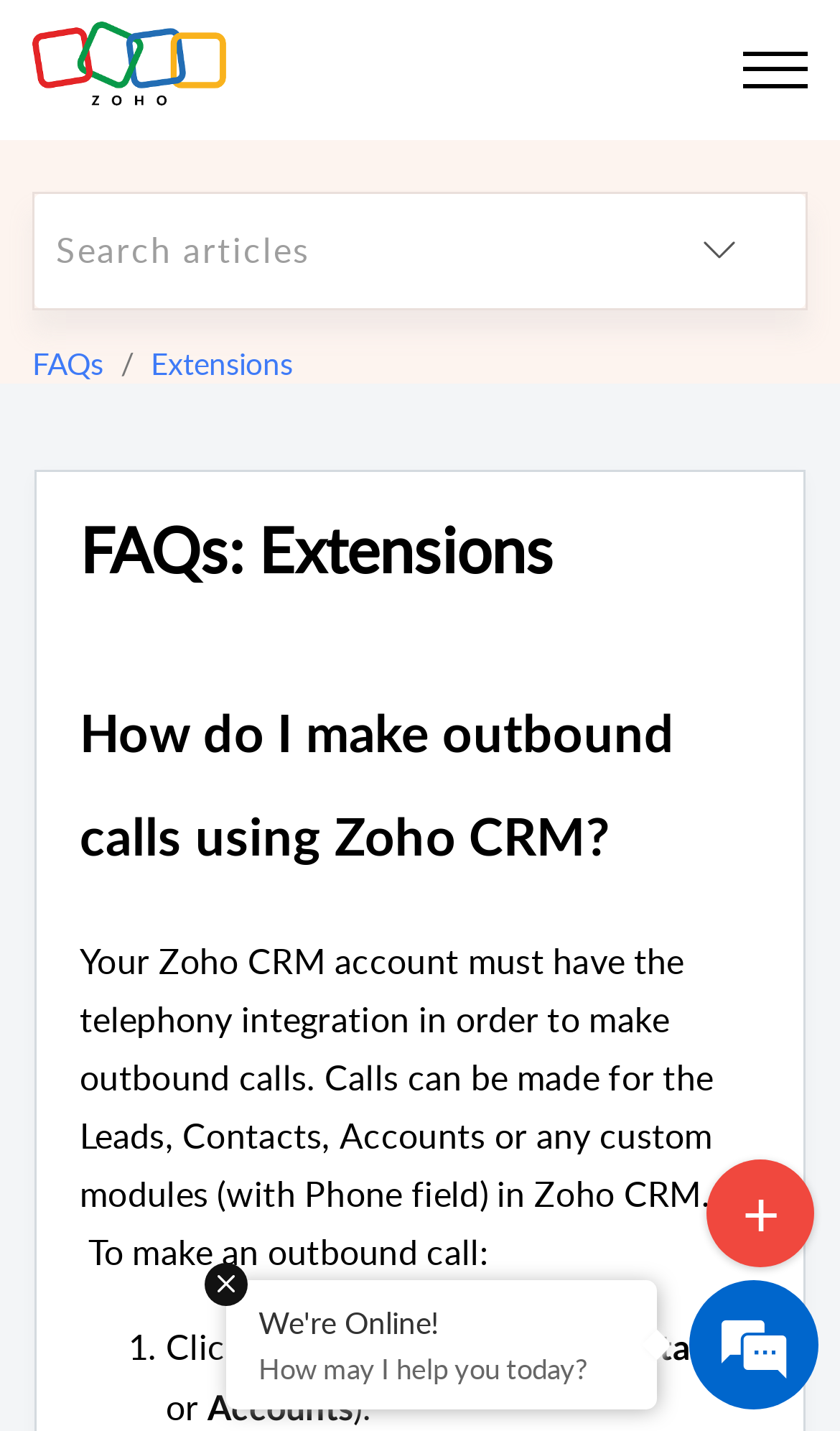Bounding box coordinates must be specified in the format (top-left x, top-left y, bottom-right x, bottom-right y). All values should be floating point numbers between 0 and 1. What are the bounding box coordinates of the UI element described as: aria-label="choose category"

[0.754, 0.135, 0.959, 0.215]